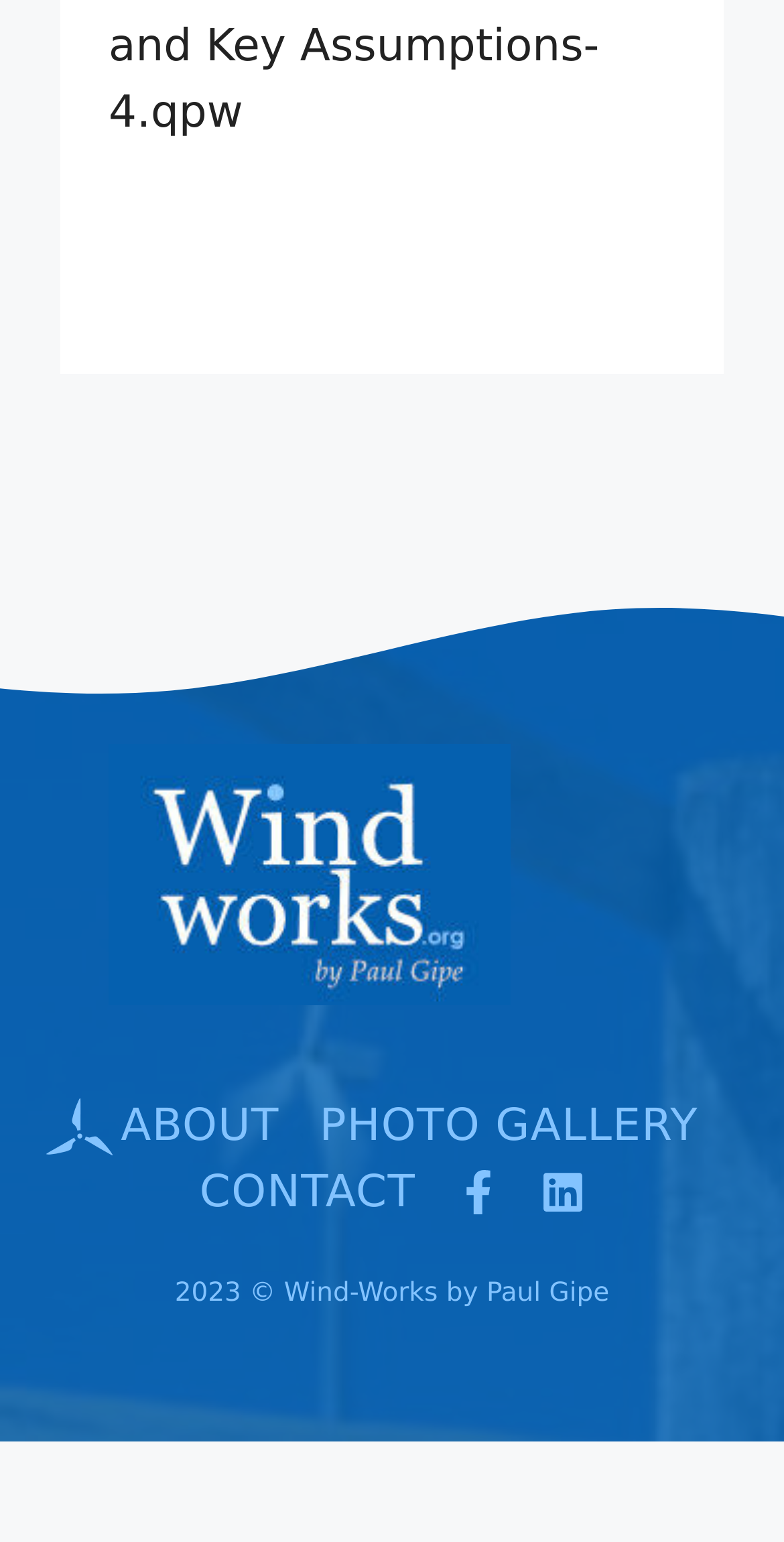What is the name of the logo?
Ensure your answer is thorough and detailed.

The logo is an image with the text 'cropped-paulgipe-logo', which suggests that the logo belongs to Paul Gipe.